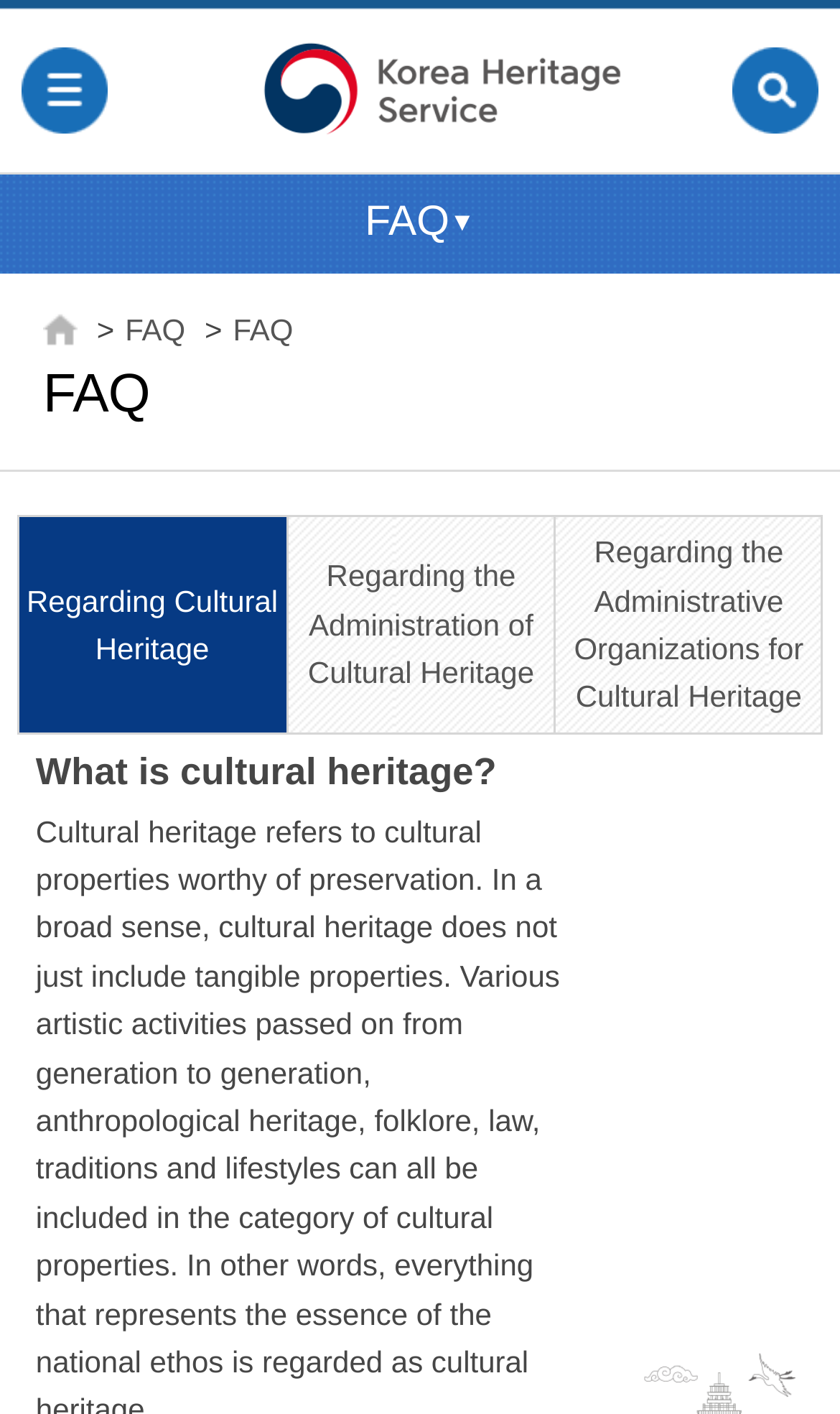Find the bounding box coordinates for the element that must be clicked to complete the instruction: "visit Cultural Heritage Administration". The coordinates should be four float numbers between 0 and 1, indicated as [left, top, right, bottom].

[0.269, 0.018, 0.754, 0.066]